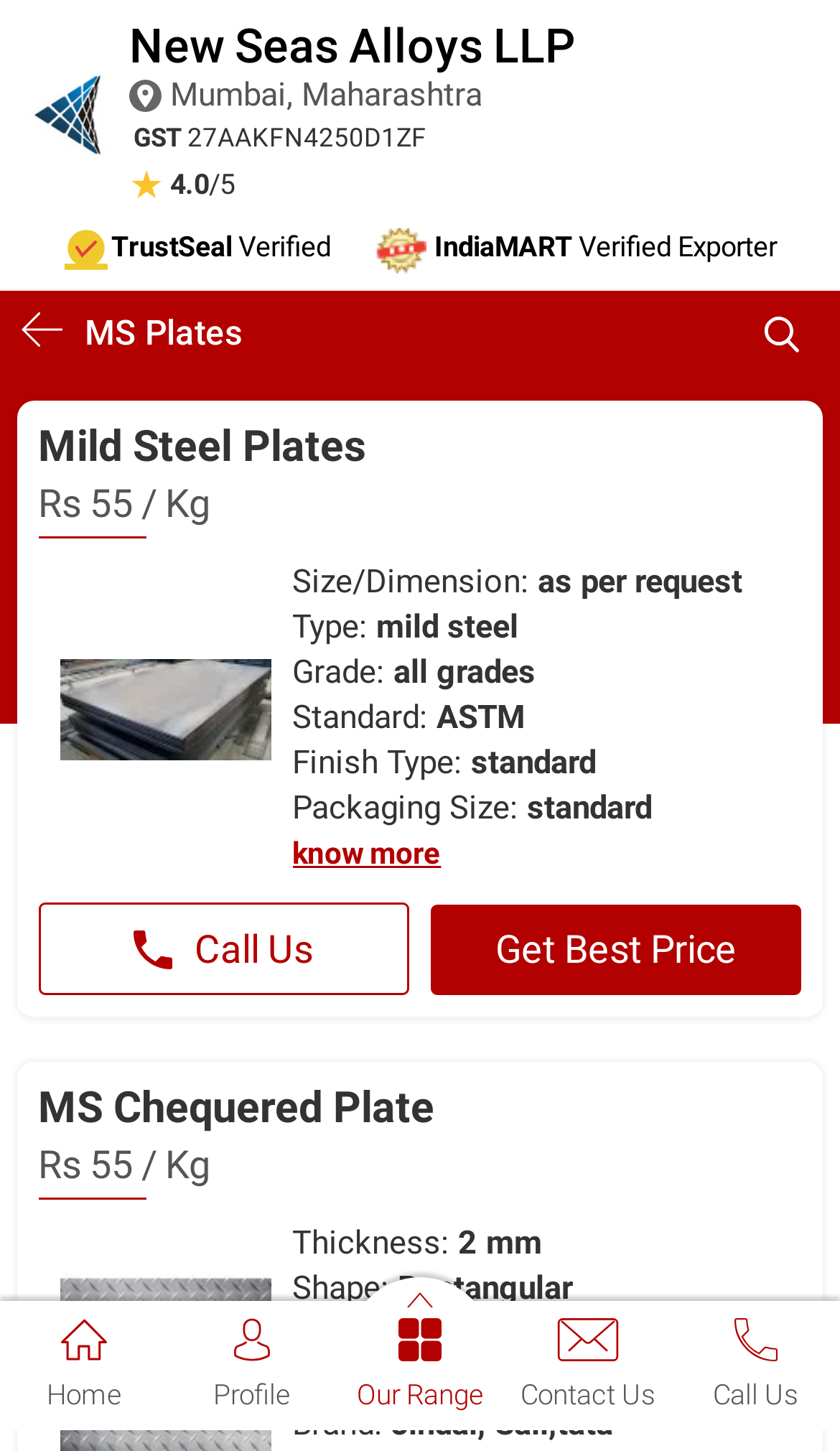Extract the main heading from the webpage content.

New Seas Alloys LLP